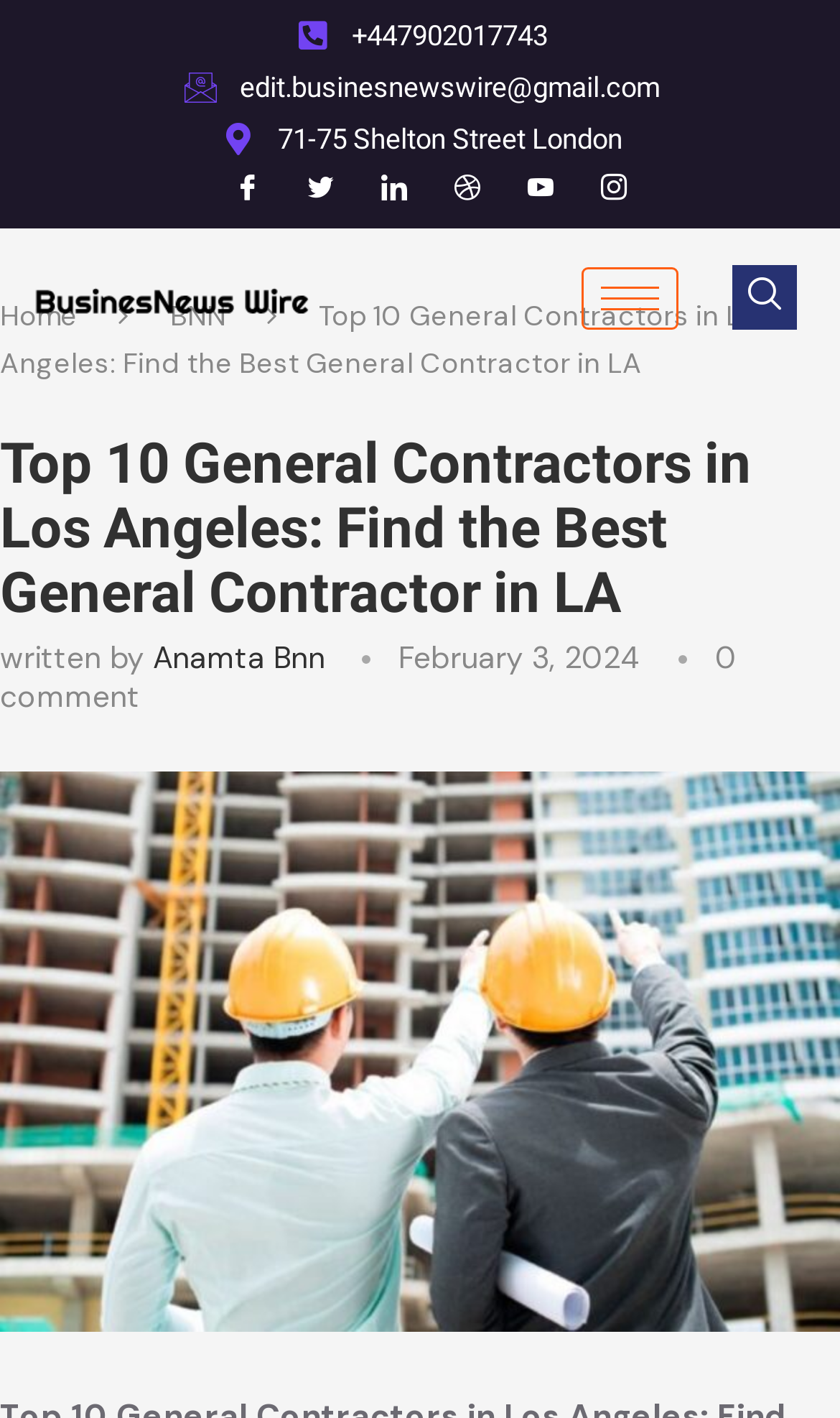Please give the bounding box coordinates of the area that should be clicked to fulfill the following instruction: "Click the Home link". The coordinates should be in the format of four float numbers from 0 to 1, i.e., [left, top, right, bottom].

[0.0, 0.21, 0.092, 0.236]